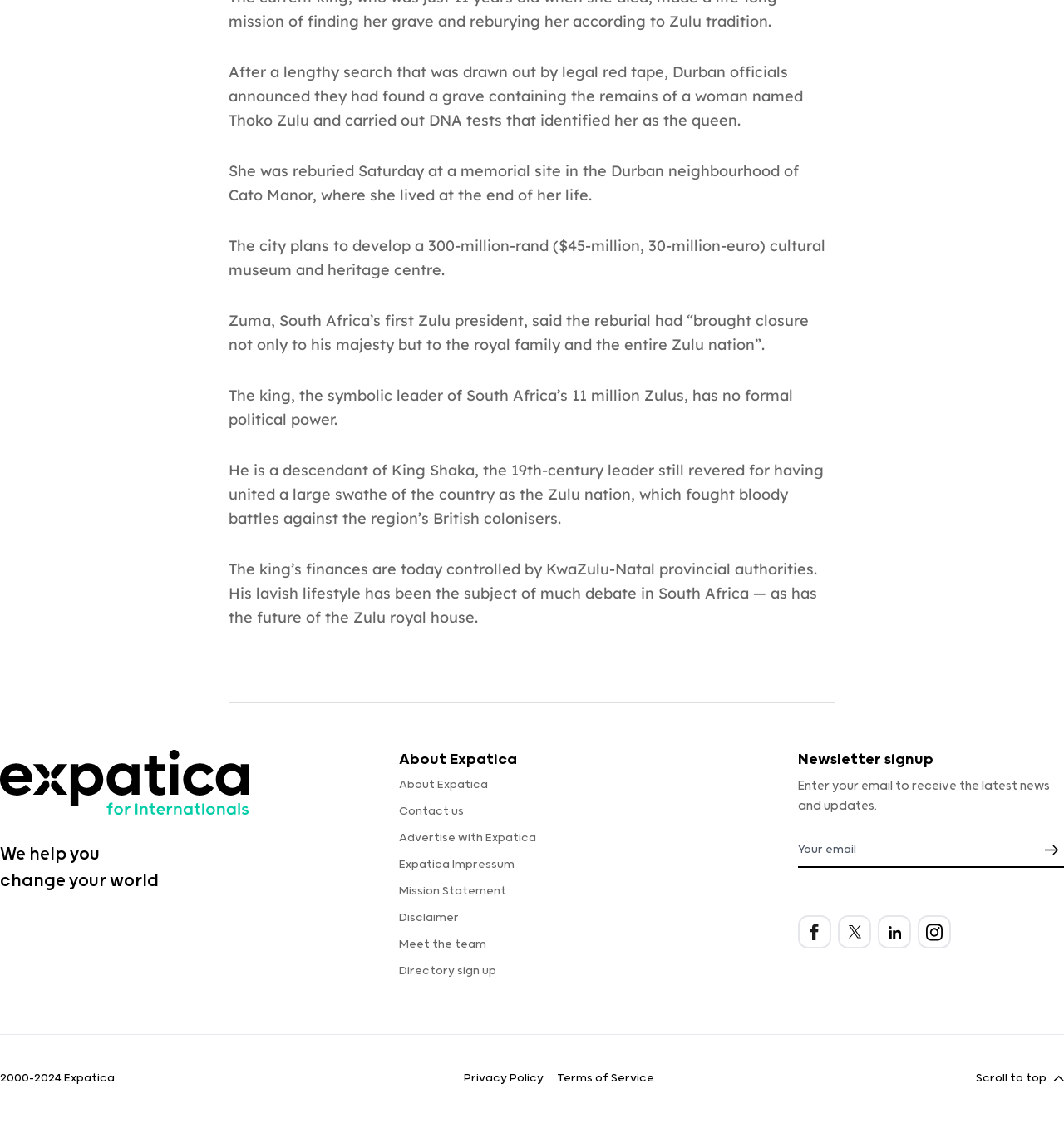Respond to the question with just a single word or phrase: 
What is the estimated cost of the cultural museum and heritage centre?

300-million-rand